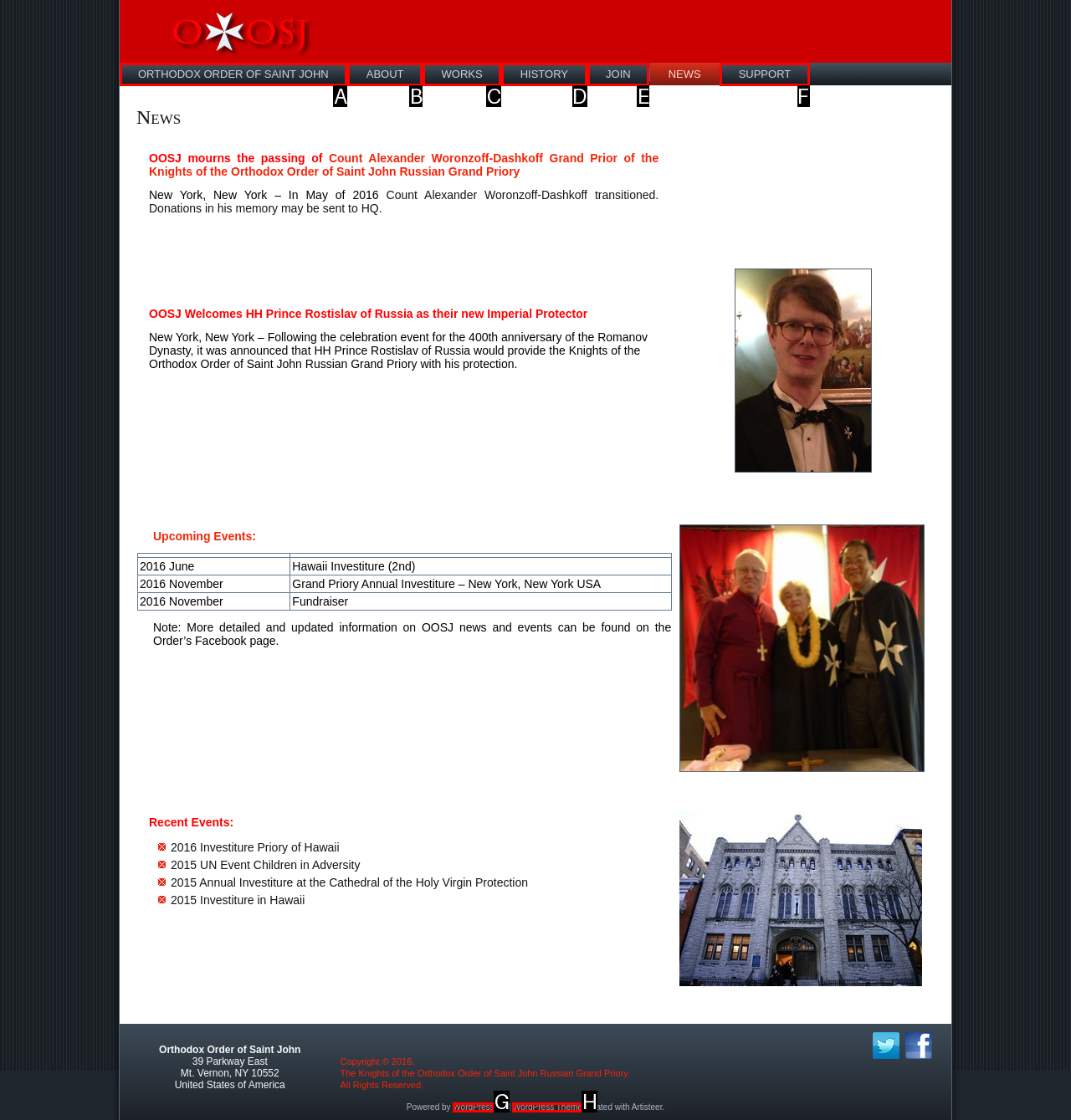Given the element description: Powered by Fbrand Hosting
Pick the letter of the correct option from the list.

None